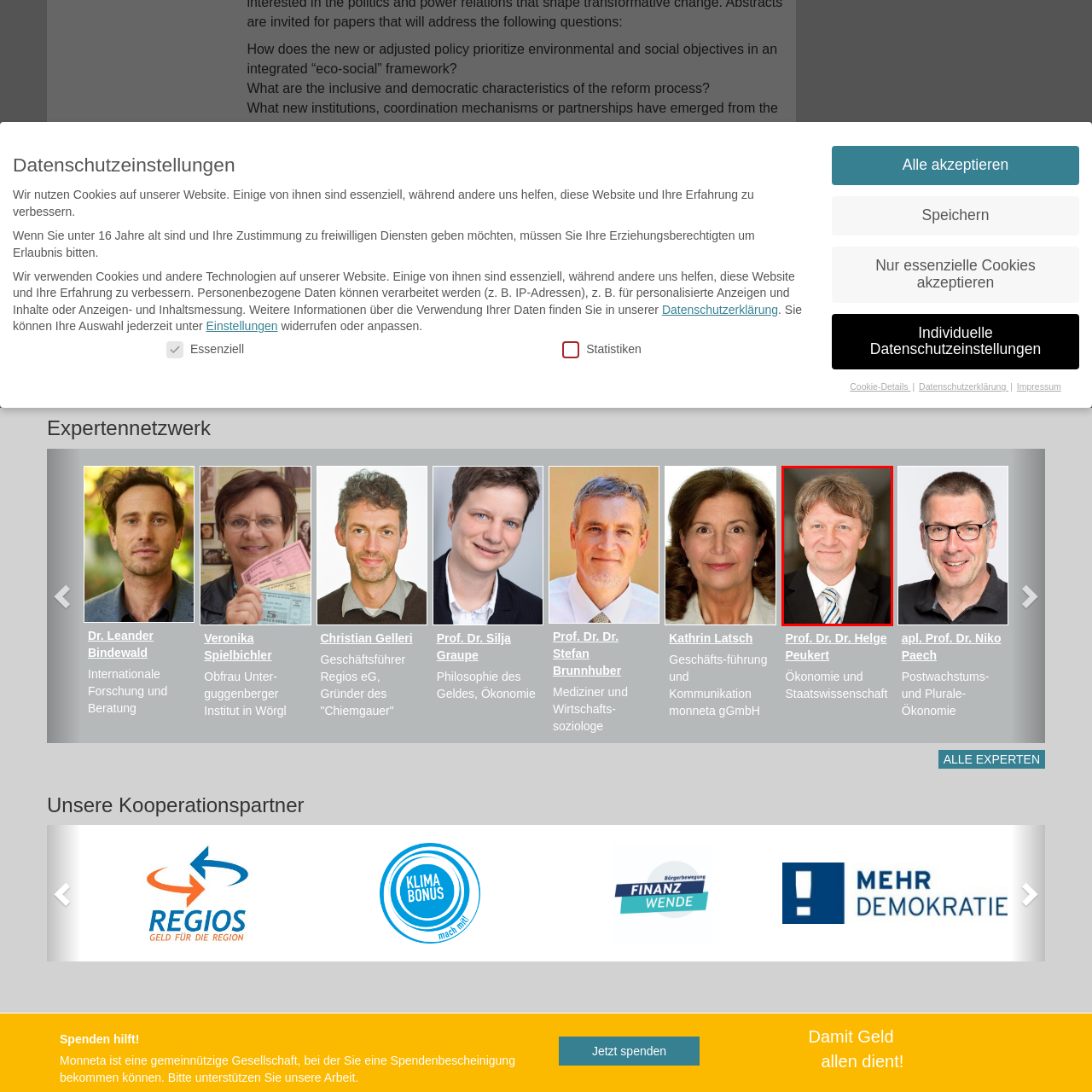View the section of the image outlined in red, What is the man wearing? Provide your response in a single word or brief phrase.

Dark suit